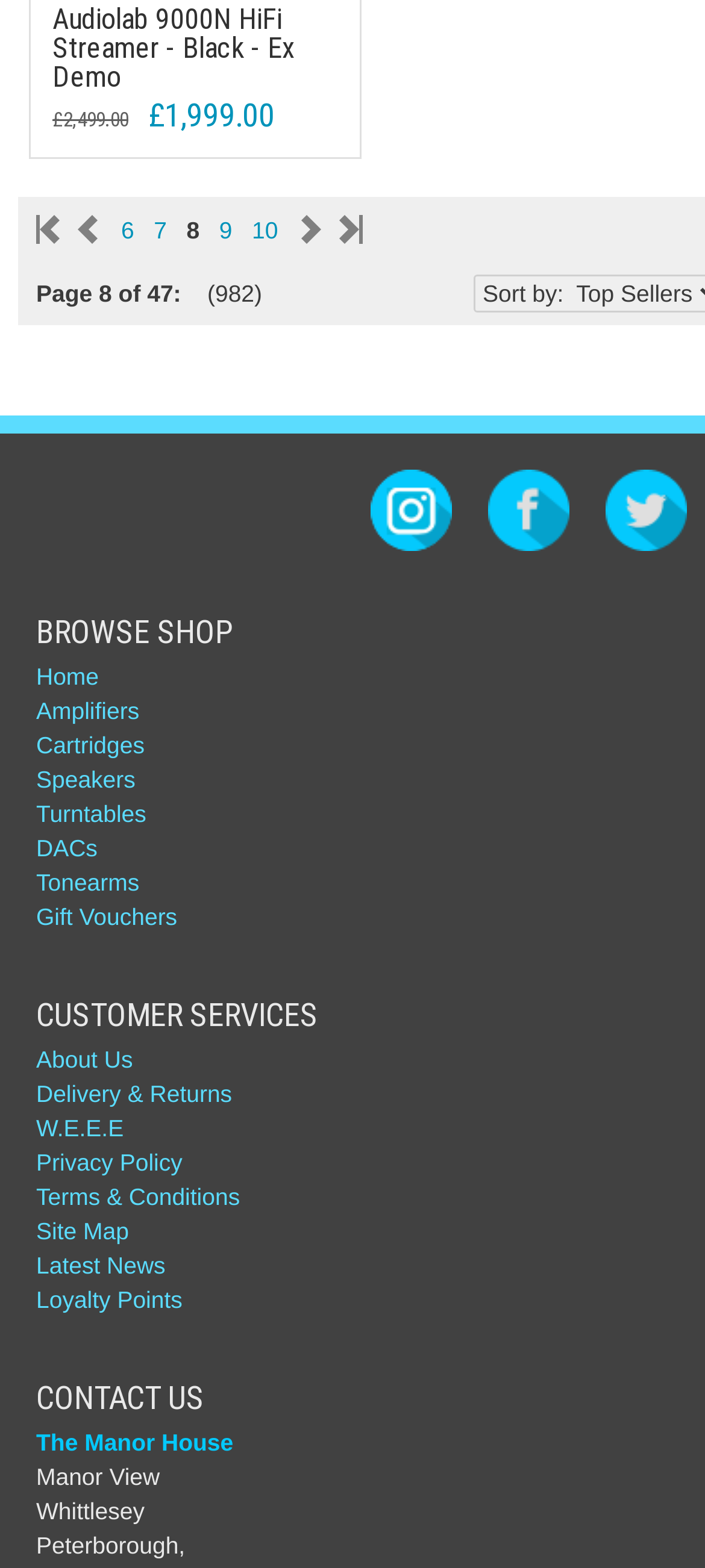What is the category of the product being displayed?
Provide a one-word or short-phrase answer based on the image.

HiFi Streamer